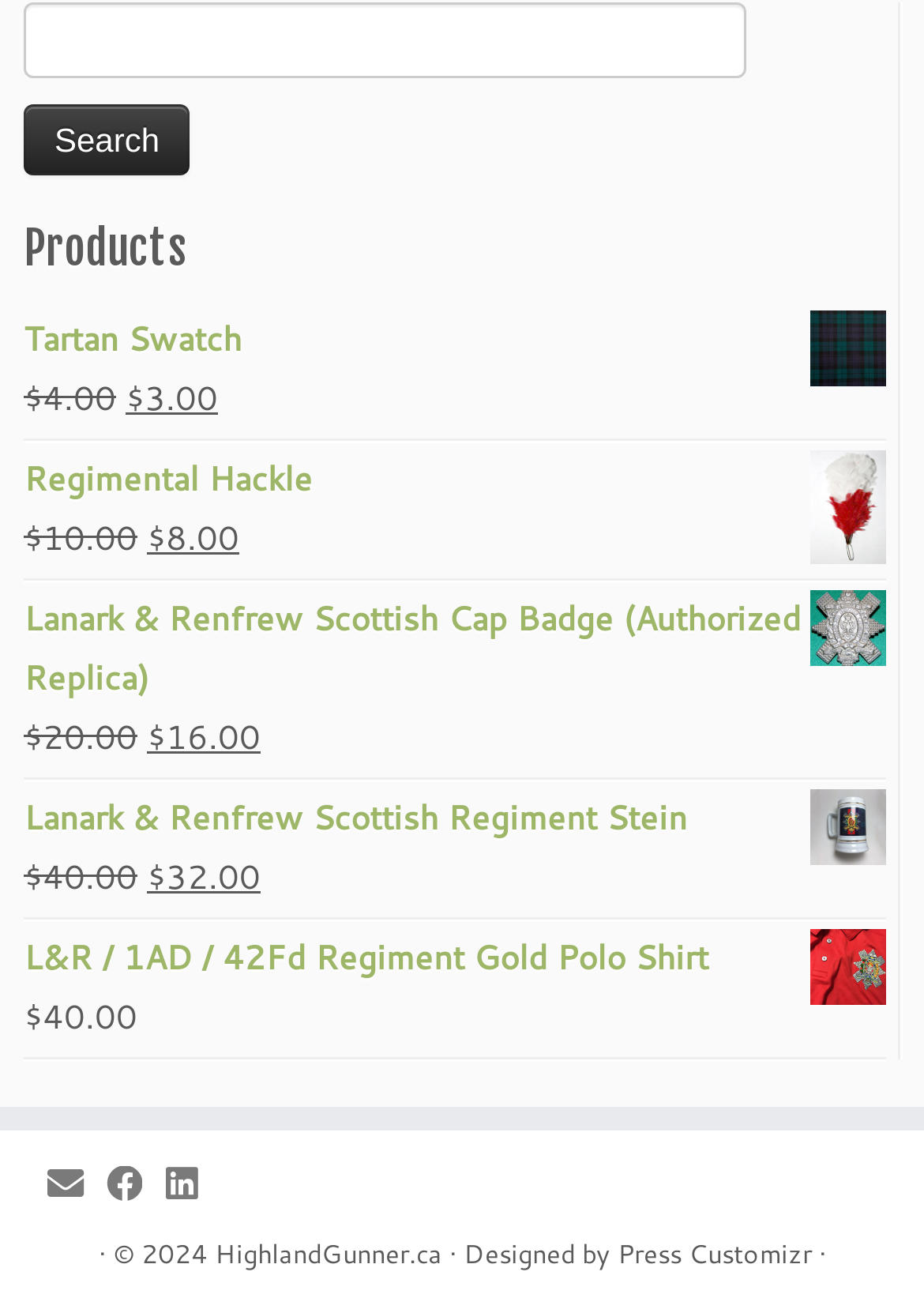What is the price of the Lanark & Renfrew Scottish Cap Badge?
Please answer the question with a detailed and comprehensive explanation.

I found the link 'Lanark & Renfrew Scottish Cap Badge (Authorized Replica)' and its corresponding price insertion, which contains the StaticText '$' and the StaticText '16.00'.